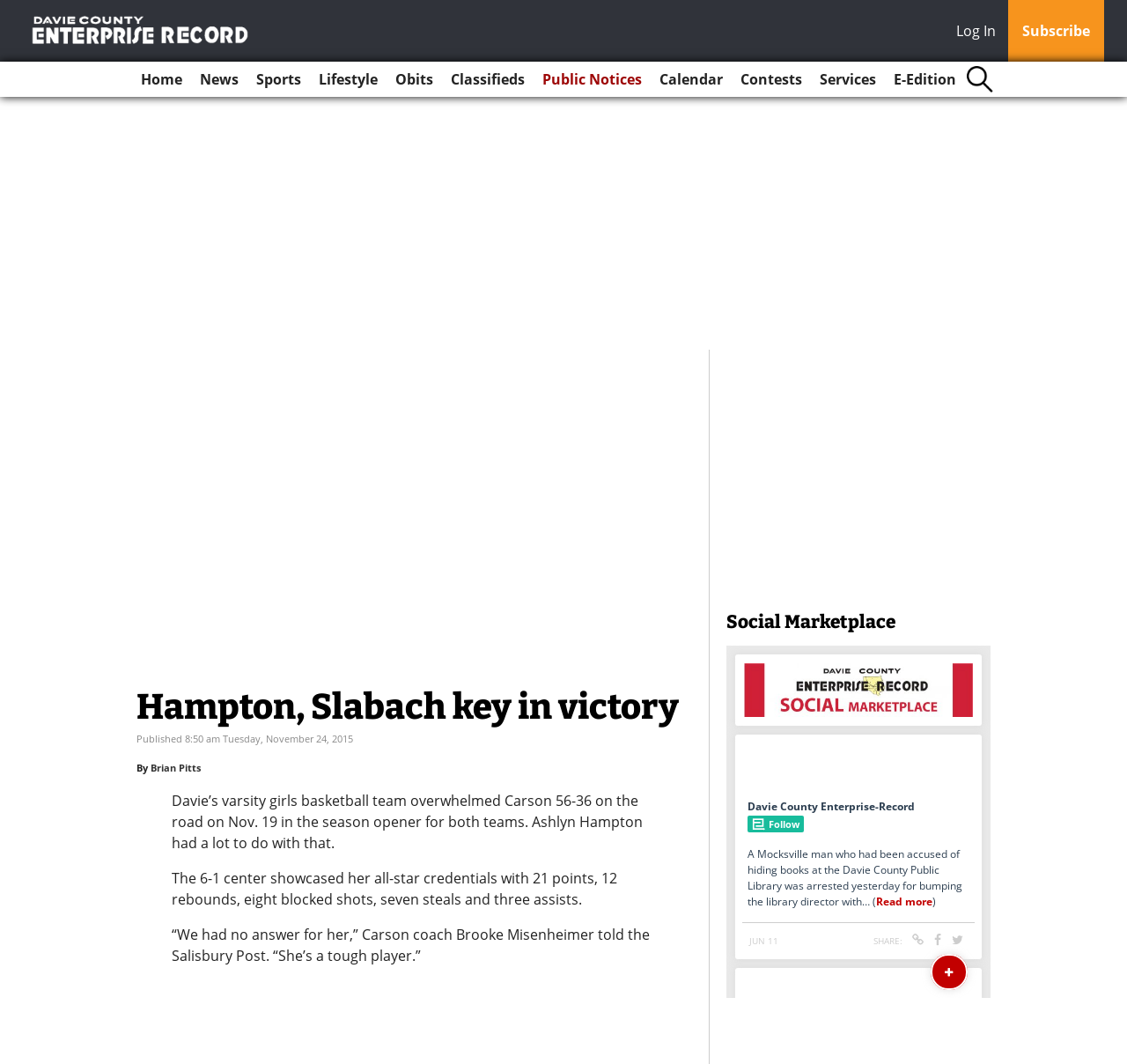Who is the coach of the Carson team?
Based on the screenshot, provide your answer in one word or phrase.

Brooke Misenheimer